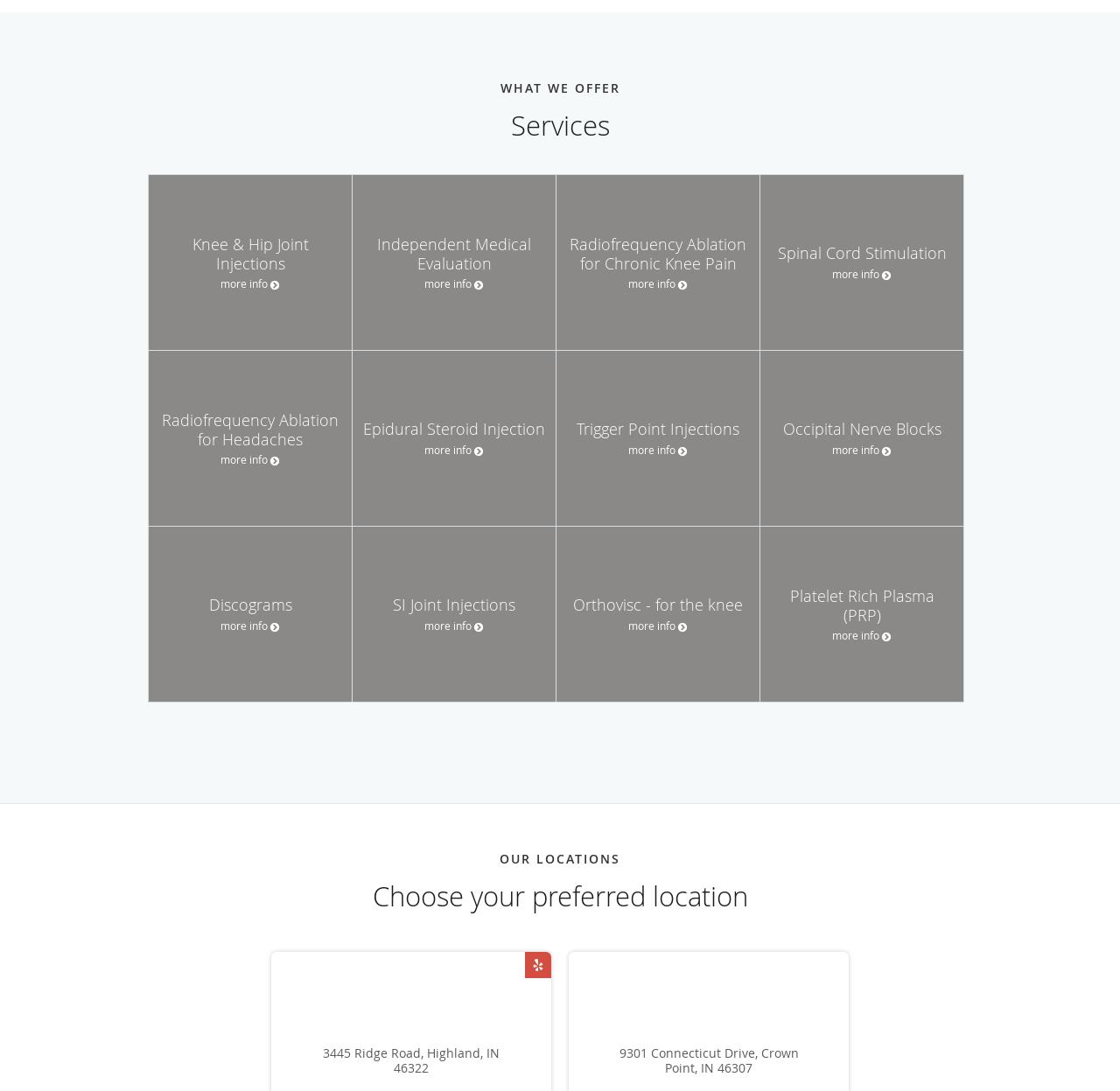Locate the bounding box coordinates of the item that should be clicked to fulfill the instruction: "Explore services at 3445 Ridge Road, Highland, IN 46322".

[0.277, 0.959, 0.457, 0.986]